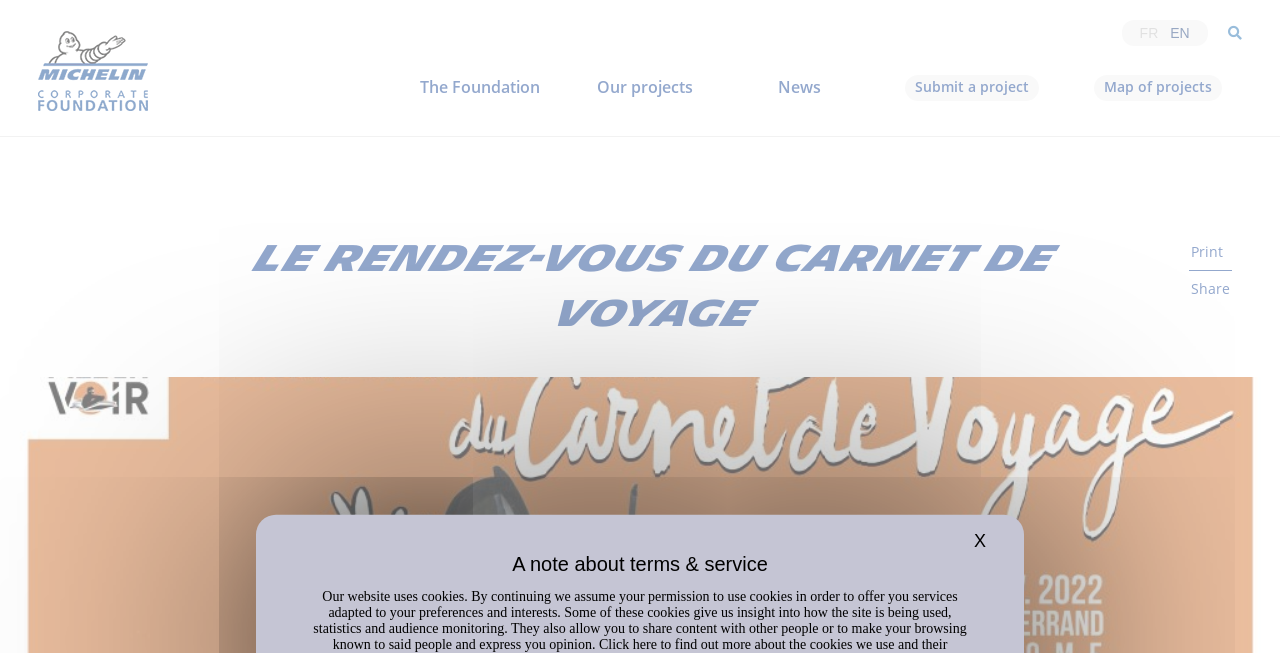Find the bounding box coordinates of the element's region that should be clicked in order to follow the given instruction: "Click the logo". The coordinates should consist of four float numbers between 0 and 1, i.e., [left, top, right, bottom].

[0.03, 0.094, 0.116, 0.119]